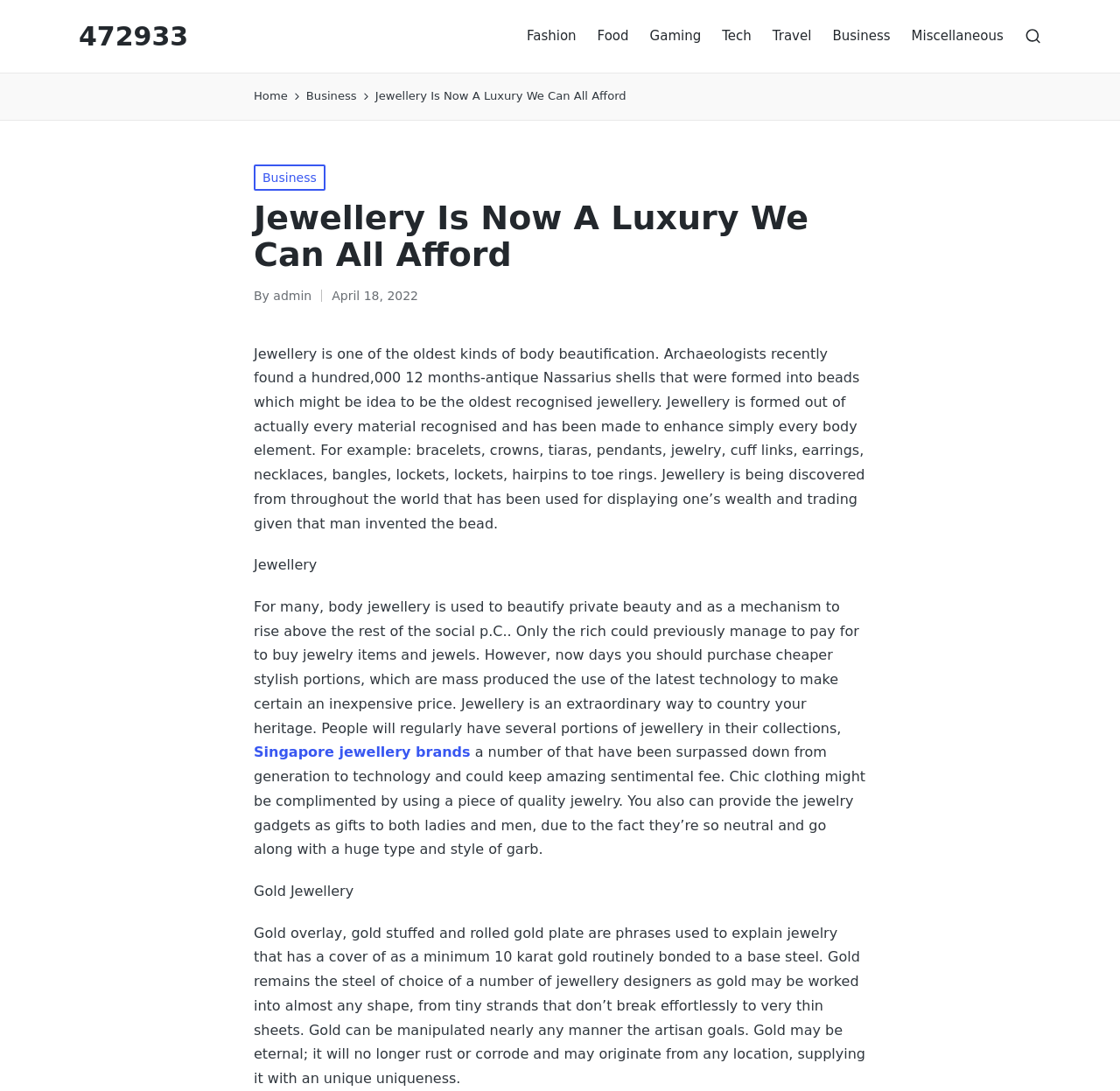Analyze the image and give a detailed response to the question:
What is the main topic of this webpage?

Based on the webpage content, the main topic is jewellery, as it discusses the history, types, and significance of jewellery, and also mentions specific brands and materials like gold.